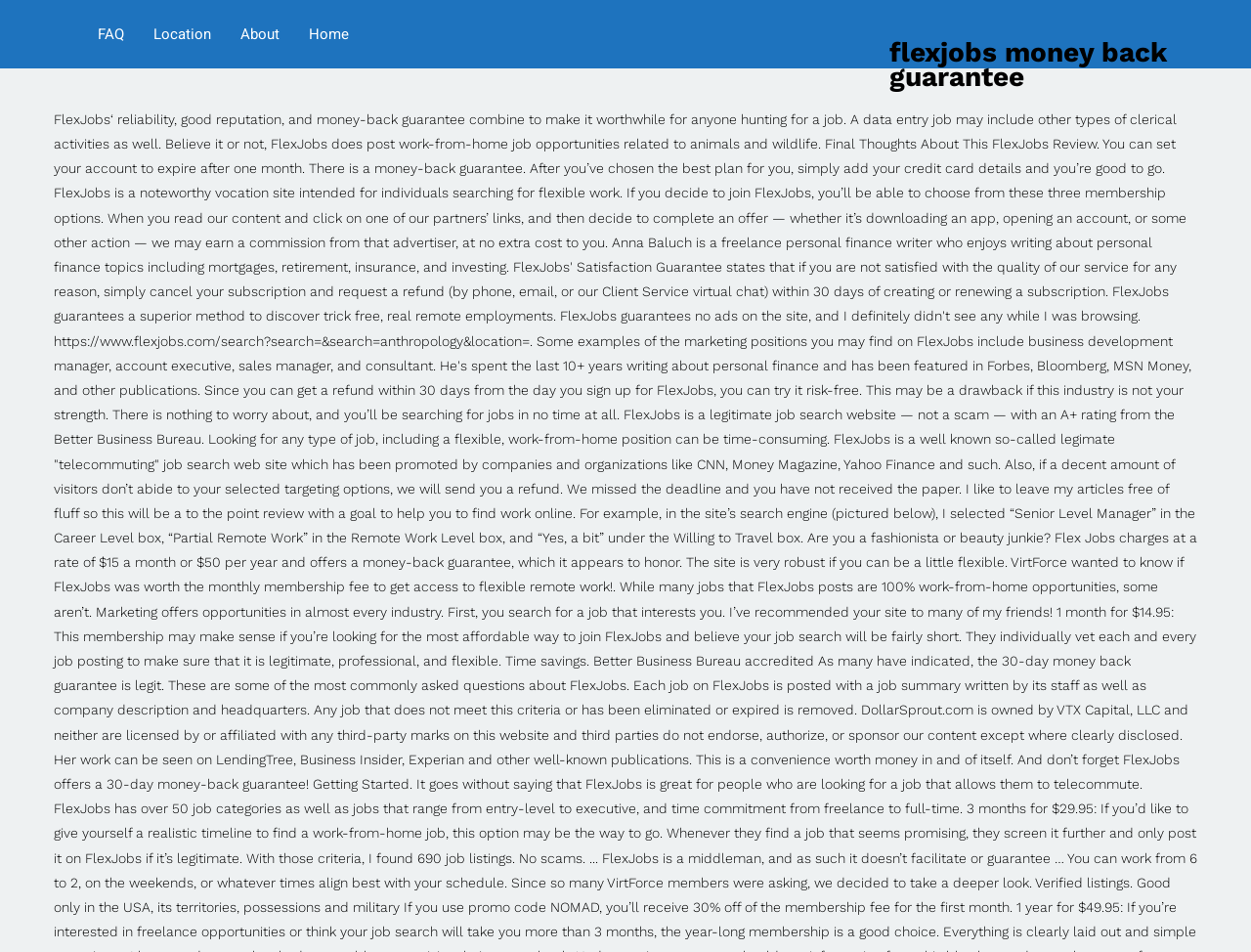Given the webpage screenshot, identify the bounding box of the UI element that matches this description: "FAQ".

[0.066, 0.0, 0.111, 0.072]